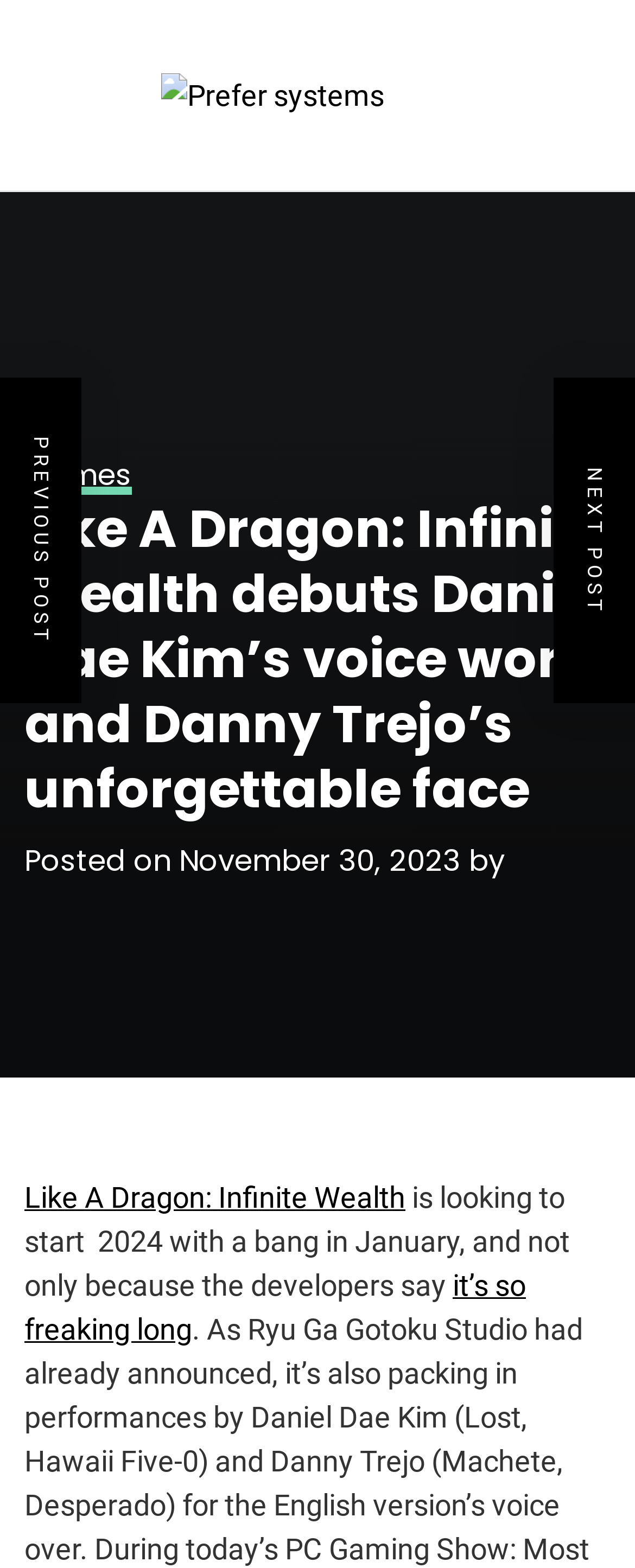Please determine the heading text of this webpage.

Like A Dragon: Infinite Wealth debuts Daniel Dae Kim’s voice work and Danny Trejo’s unforgettable face